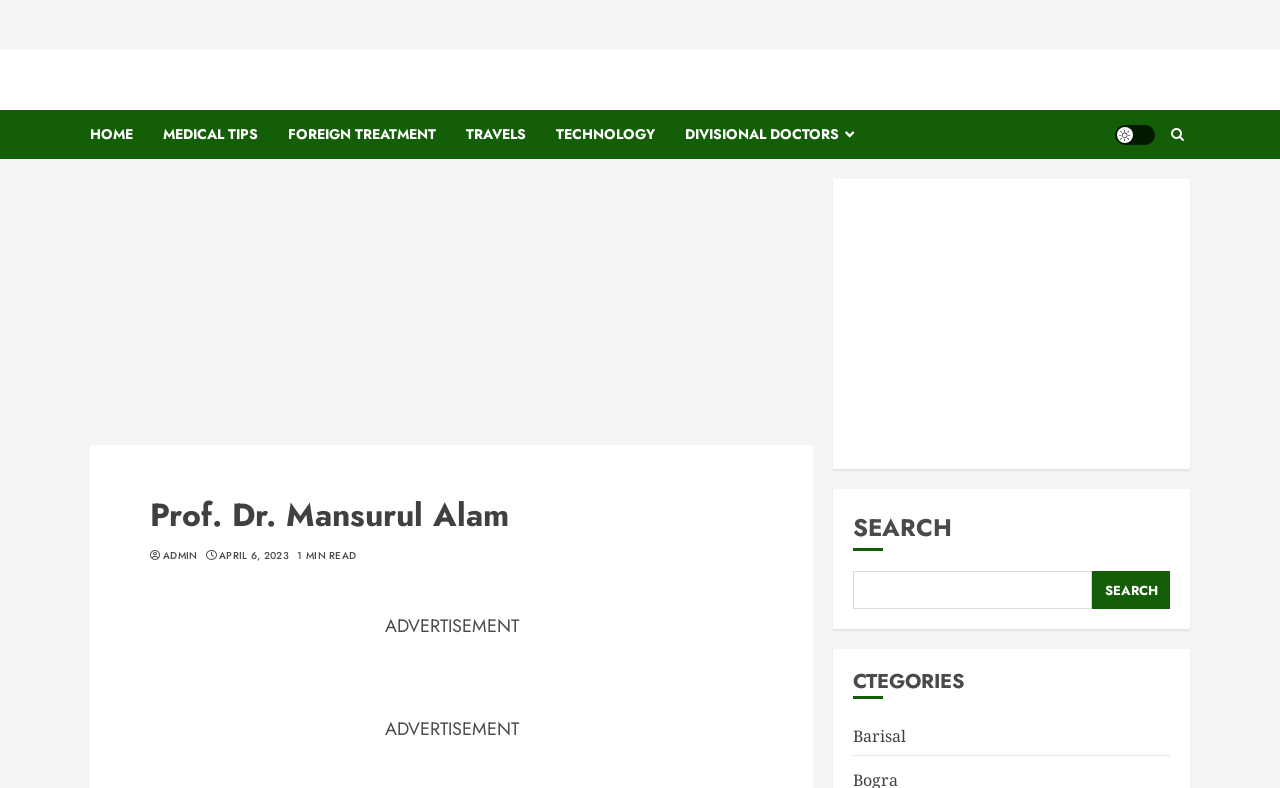Provide an in-depth description of the elements and layout of the webpage.

The webpage is about Prof. Dr. Mansurul Alam, a specialist and surgeon in Chittagong, focusing on skin, allergy, leprosy, and sexual diseases. 

At the top, there is a navigation menu with six links: HOME, MEDICAL TIPS, FOREIGN TREATMENT, TRAVELS, TECHNOLOGY, and DIVISIONAL DOCTORS. These links are aligned horizontally and take up about half of the screen width. 

To the right of the navigation menu, there is a light/dark button and a search icon. Below the navigation menu, there is a header section with the doctor's name, Prof. Dr. Mansurul Alam, in a large font. 

On the same line as the doctor's name, there are three links: ADMIN, APRIL 6, 2023, and 1 MIN READ. Below this line, there is an advertisement section. 

On the right side of the page, there is a search box with a search button and a label "SEARCH". Below the search box, there is a heading "CTEGORIES" and a link "Barisal".